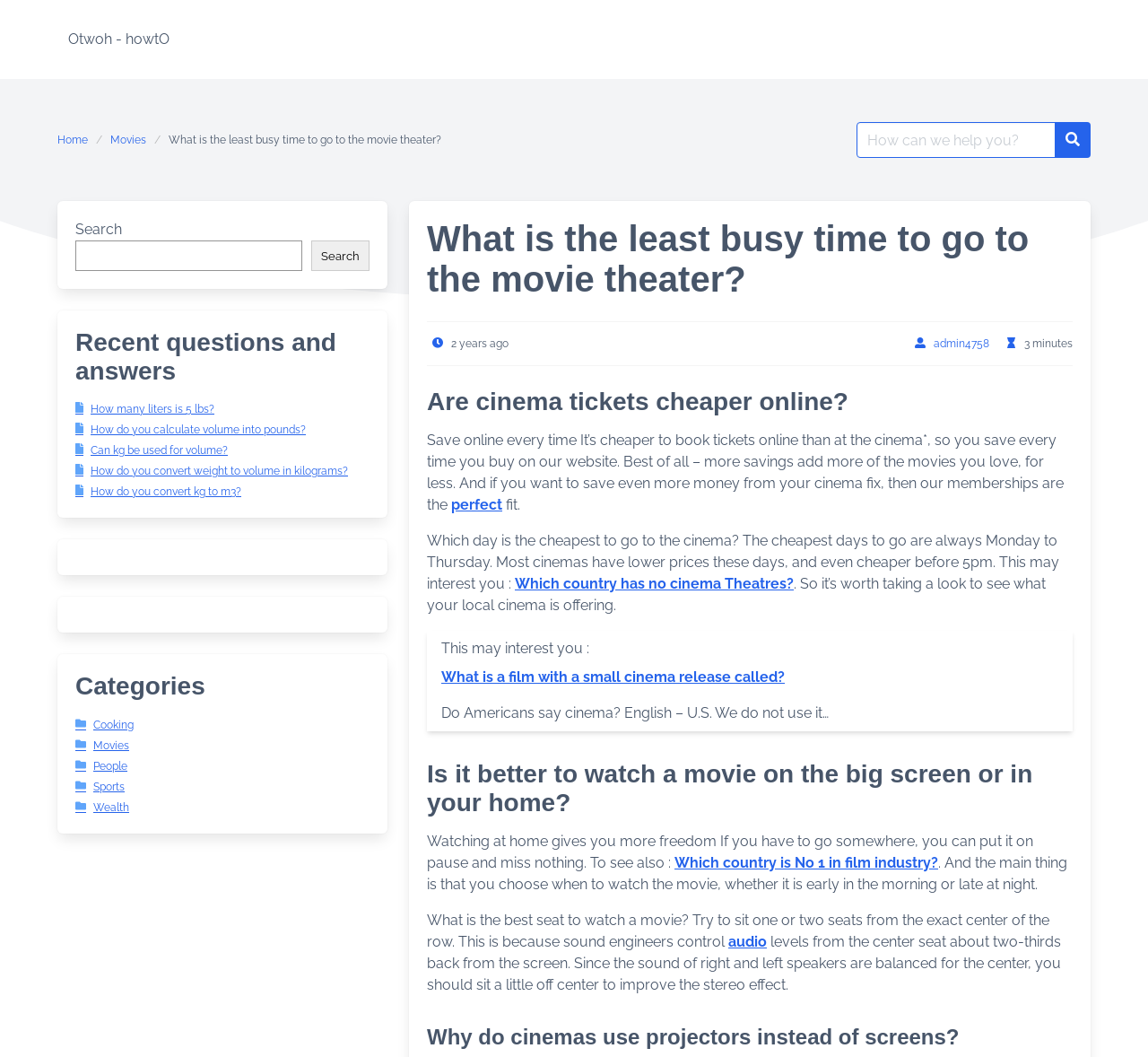Determine the bounding box coordinates for the area that should be clicked to carry out the following instruction: "Read the answer to 'What is the least busy time to go to the movie theater?'".

[0.372, 0.207, 0.934, 0.284]